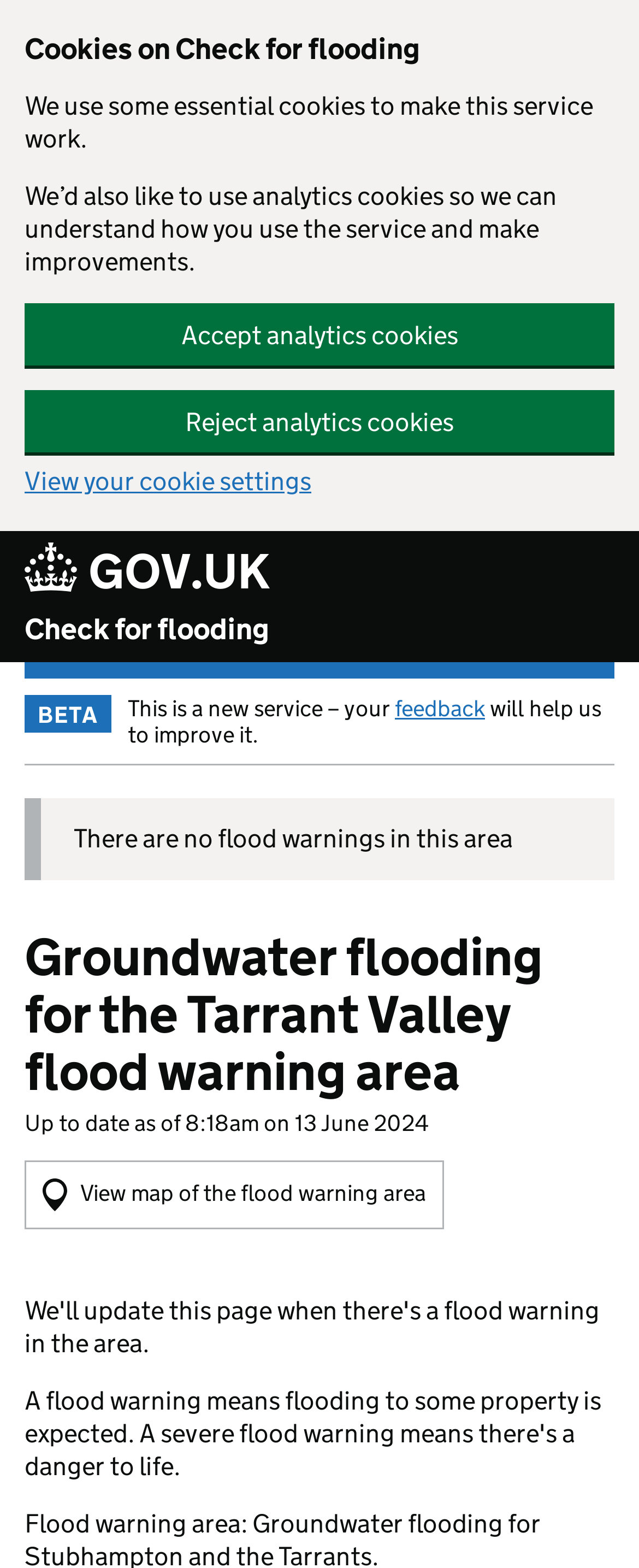What is the current flood warning status in this area?
Provide a short answer using one word or a brief phrase based on the image.

No flood warnings